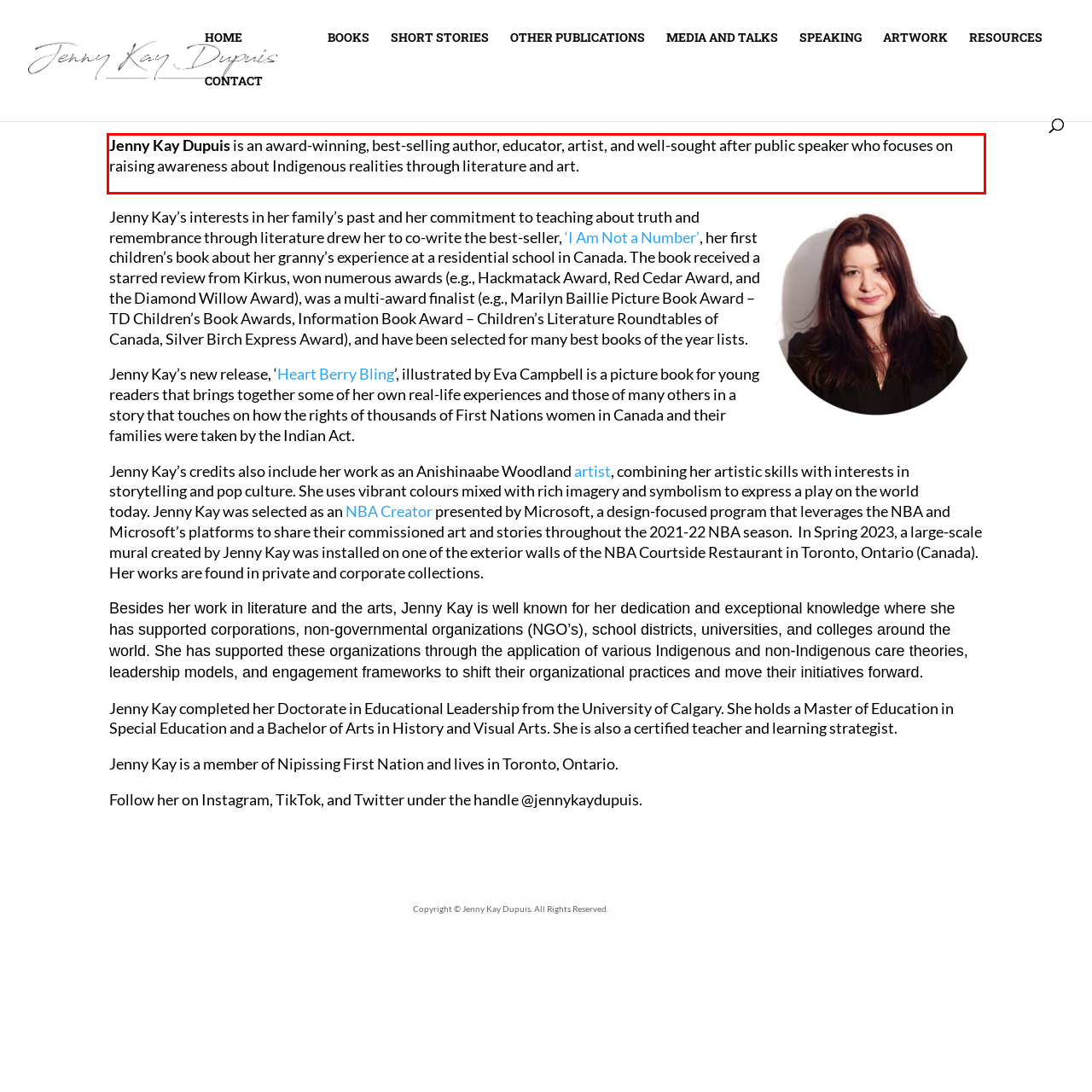Extract and provide the text found inside the red rectangle in the screenshot of the webpage.

Jenny Kay Dupuis is an award-winning, best-selling author, educator, artist, and well-sought after public speaker who focuses on raising awareness about Indigenous realities through literature and art.